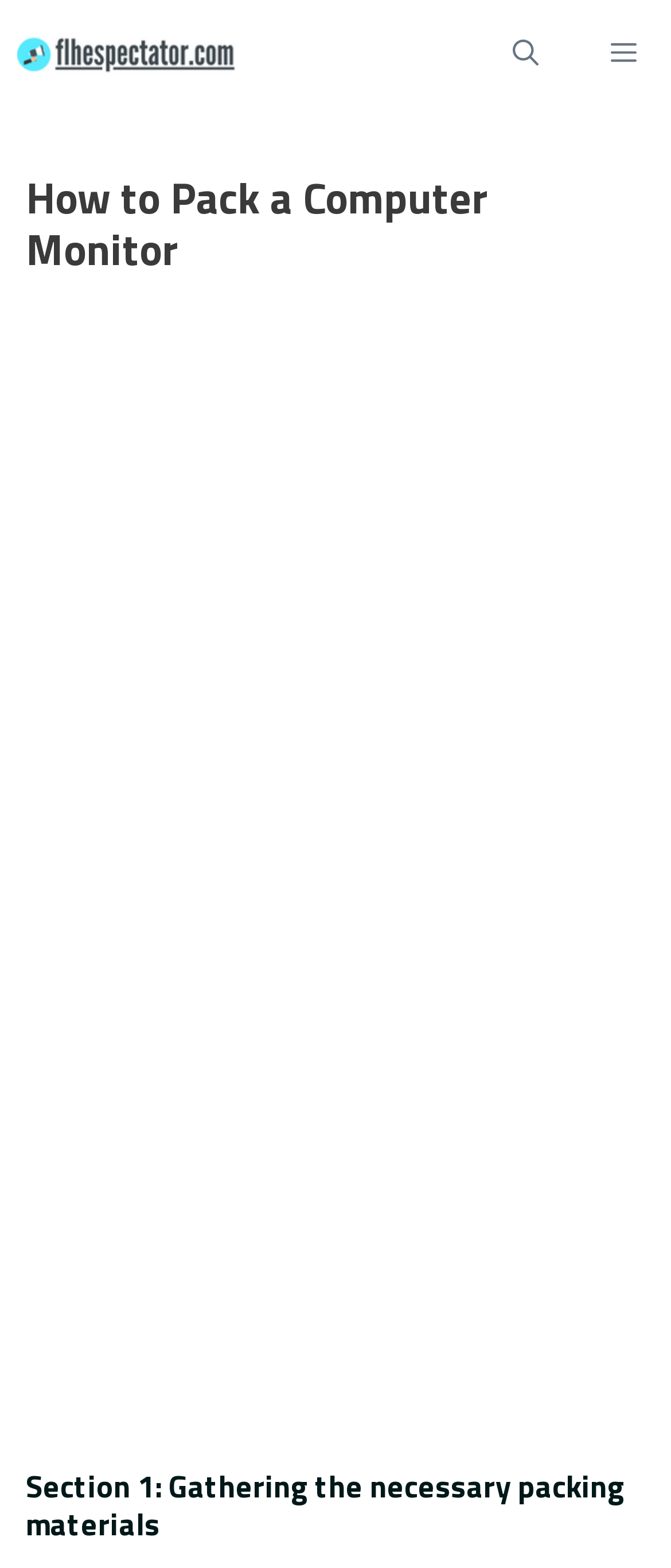What is the position of the menu button?
Look at the screenshot and provide an in-depth answer.

The menu button 'MENU' has a bounding box coordinate of [0.856, 0.0, 1.0, 0.066], which indicates that it is positioned at the top right corner of the webpage.